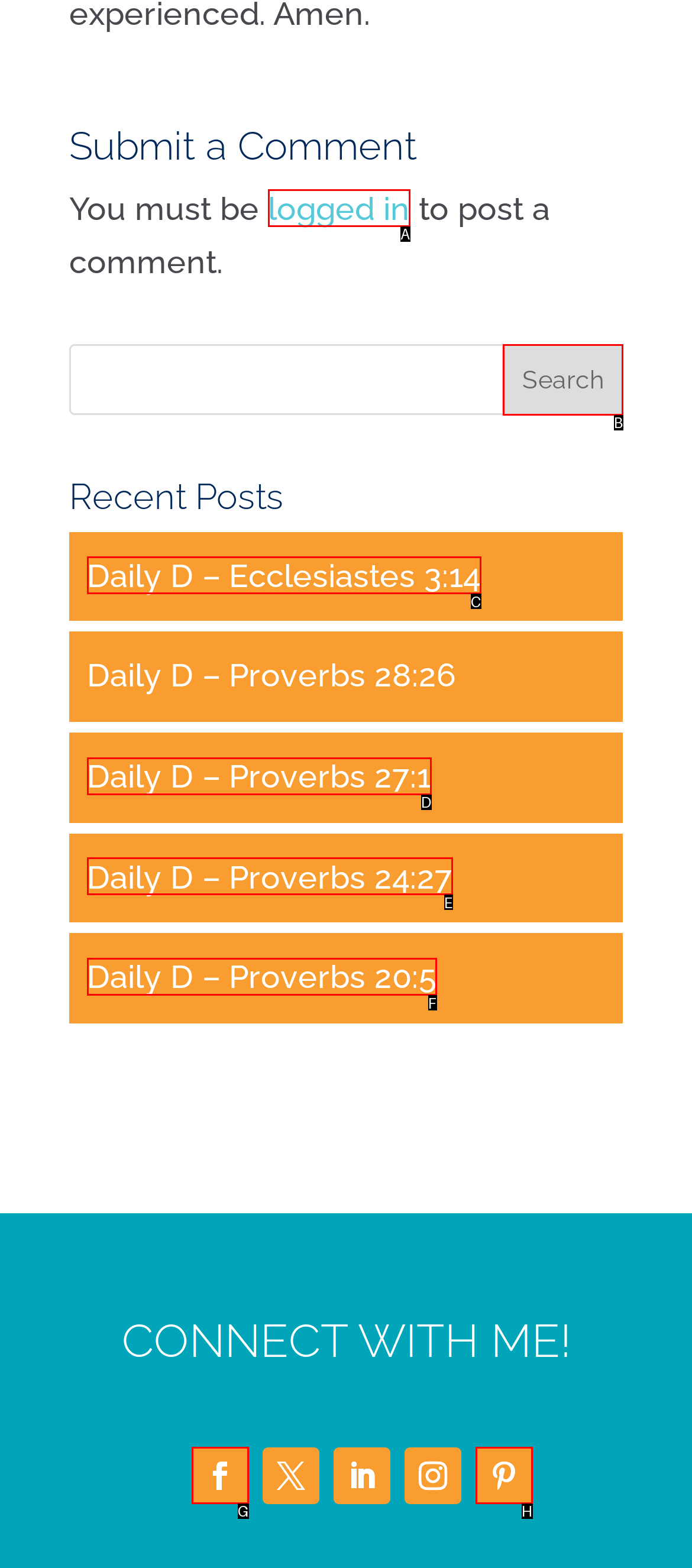Identify the option that corresponds to the description: value="Search". Provide only the letter of the option directly.

B